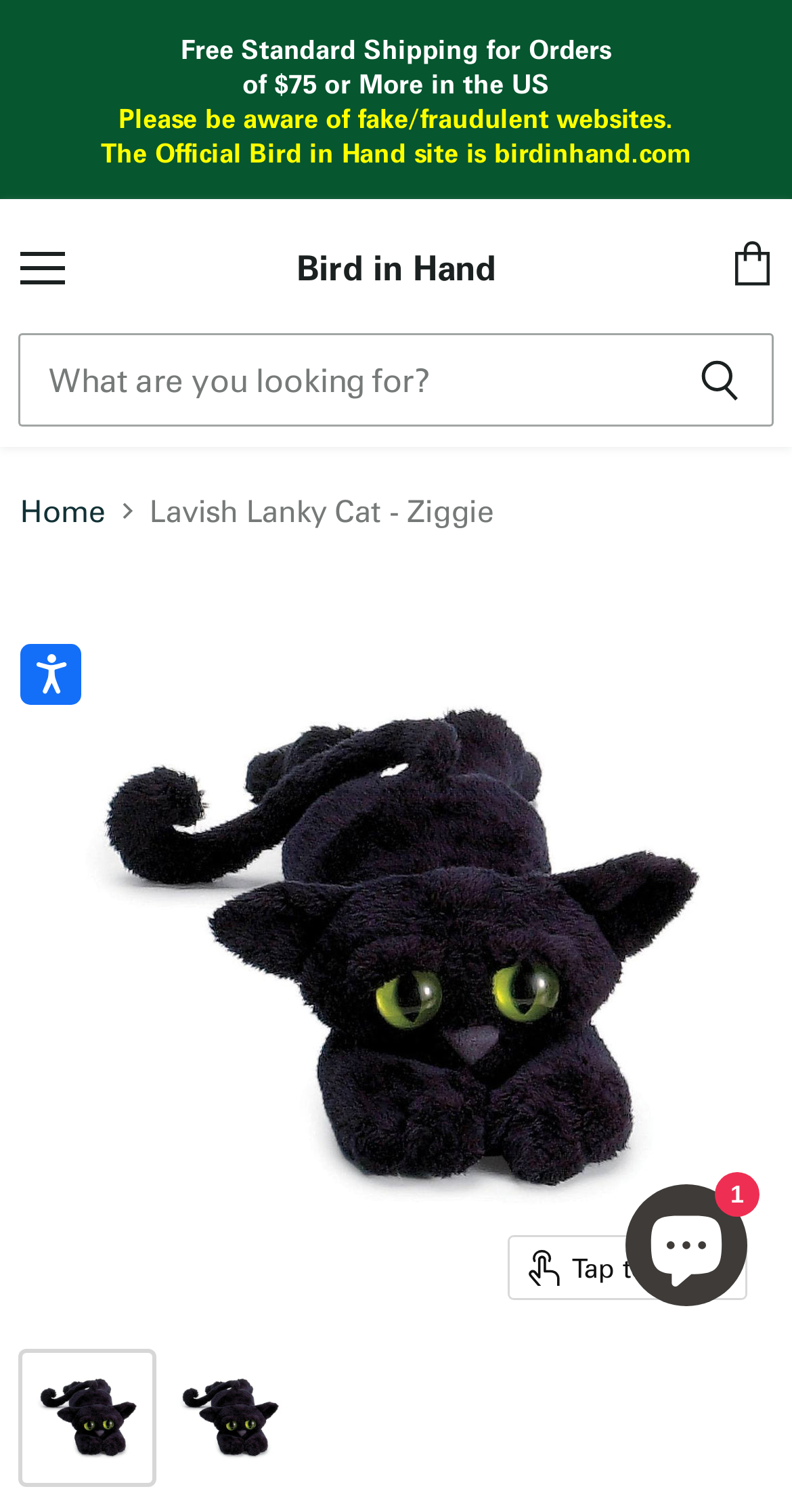What is the official website of Bird in Hand?
Give a detailed explanation using the information visible in the image.

The official website of Bird in Hand can be found in the static text section, where it is written as 'The Official Bird in Hand site is birdinhand.com'.